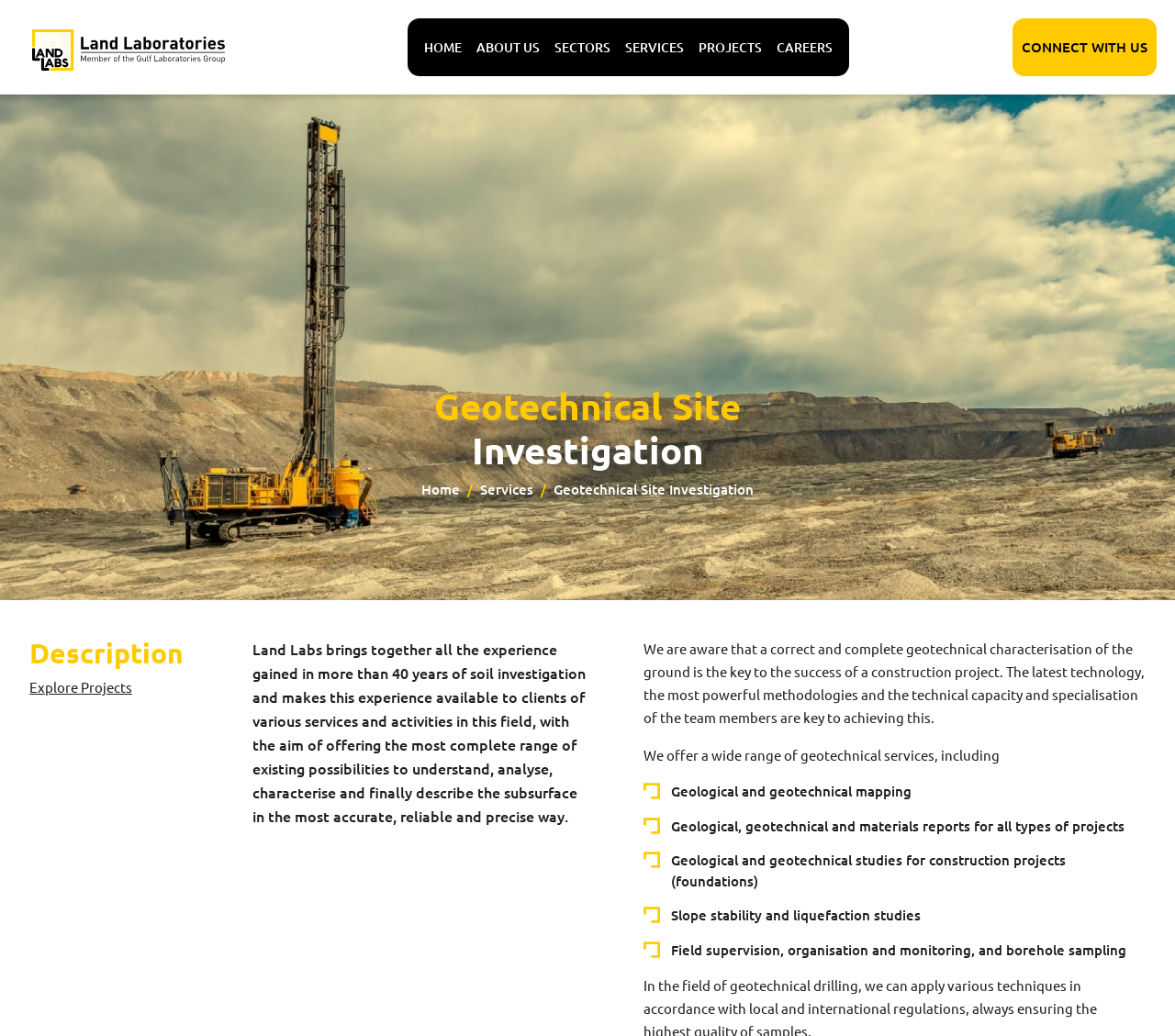Please find the bounding box coordinates for the clickable element needed to perform this instruction: "Explore Projects".

[0.025, 0.654, 0.112, 0.674]